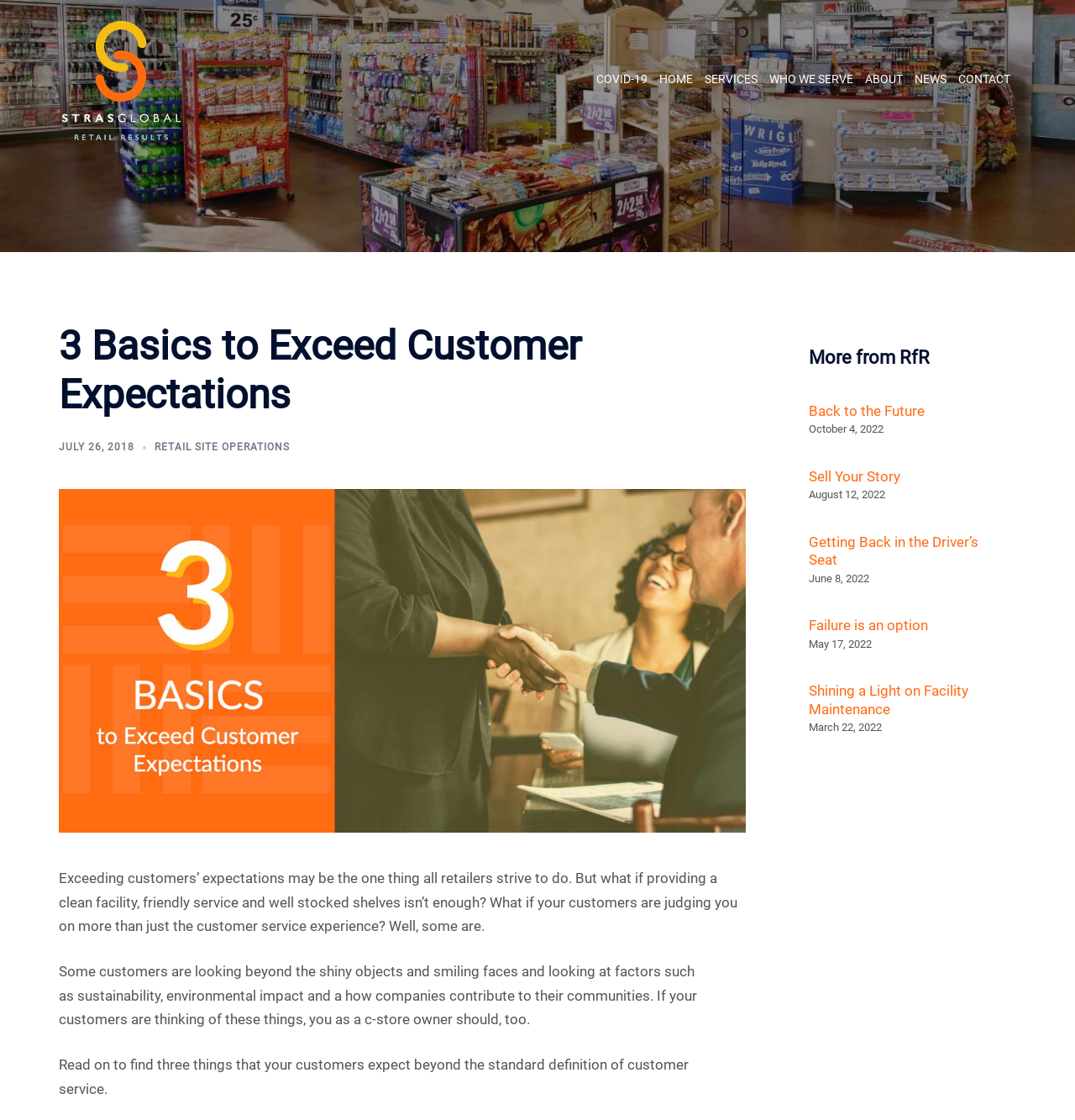Identify the bounding box coordinates for the element you need to click to achieve the following task: "View the 'NEWS' section". Provide the bounding box coordinates as four float numbers between 0 and 1, in the form [left, top, right, bottom].

[0.851, 0.065, 0.88, 0.077]